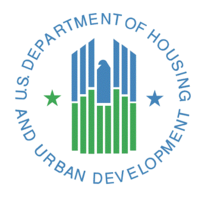Respond to the following query with just one word or a short phrase: 
What is written around the central imagery of the logo?

U.S. DEPARTMENT OF HOUSING AND URBAN DEVELOPMENT